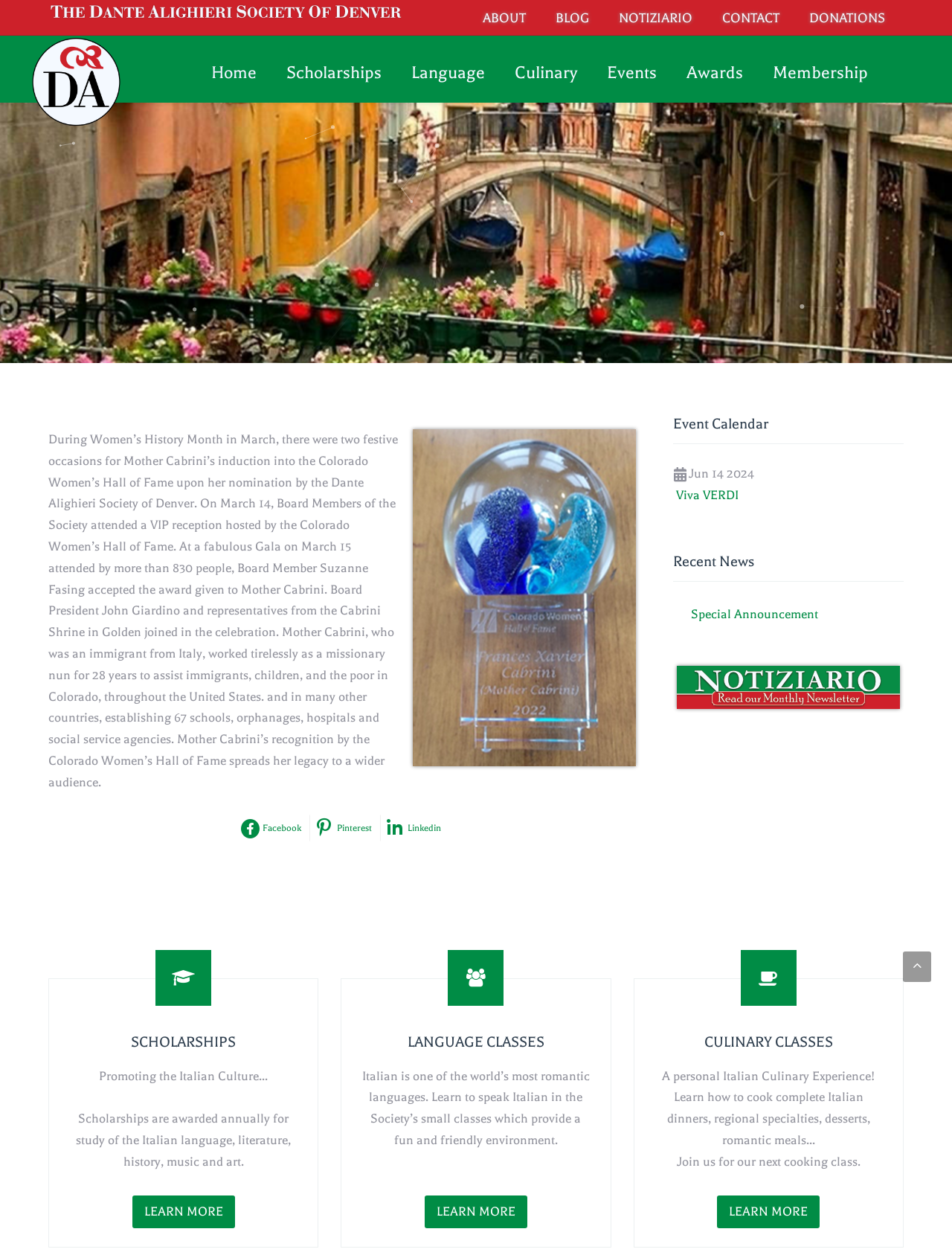Could you locate the bounding box coordinates for the section that should be clicked to accomplish this task: "Learn more about SCHOLARSHIPS".

[0.139, 0.952, 0.247, 0.979]